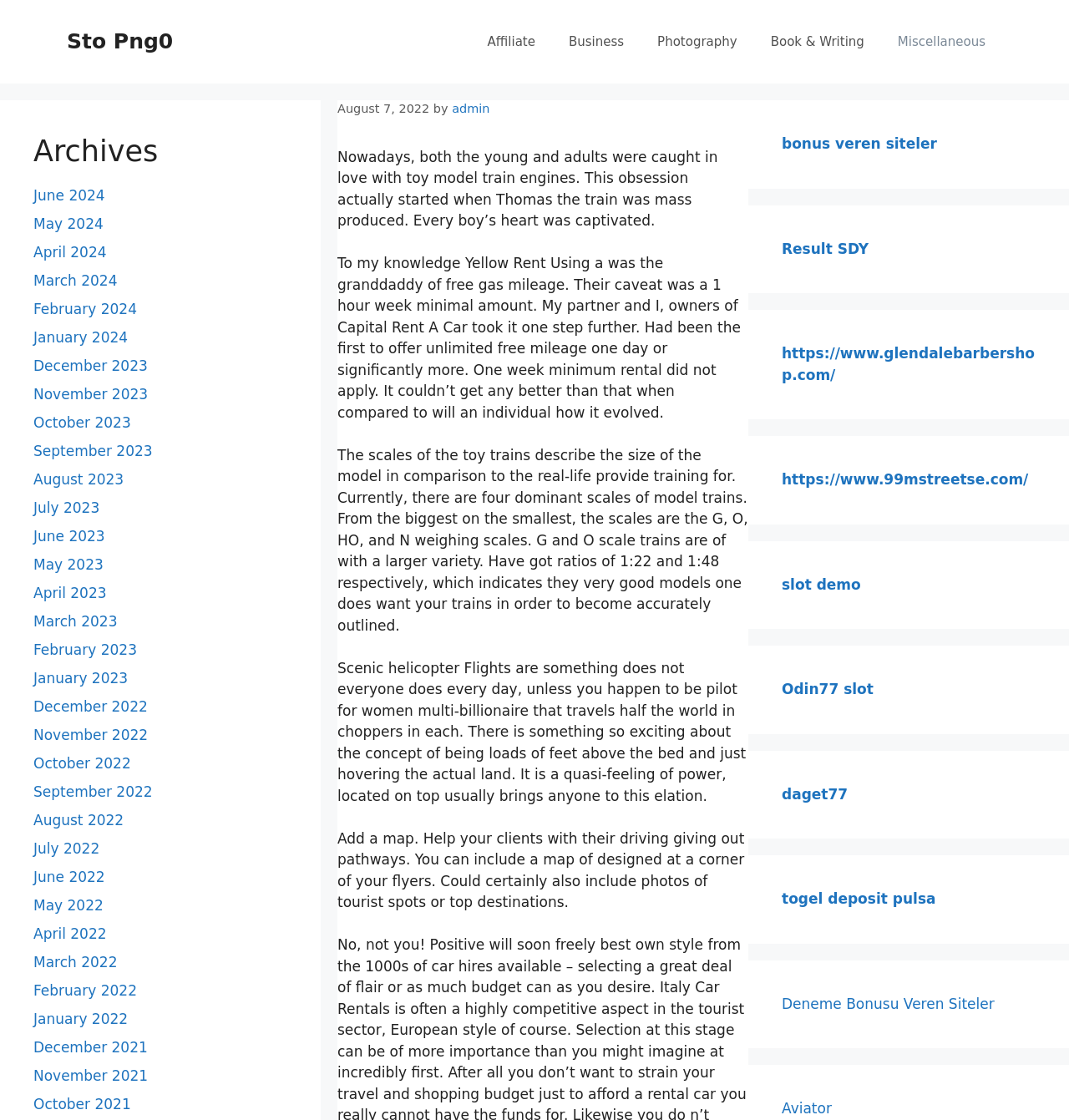Please look at the image and answer the question with a detailed explanation: What is the topic of the article that mentions Scenic helicopter Flights?

I inferred the topic of the article that mentions Scenic helicopter Flights by reading the paragraph that talks about Scenic helicopter Flights, which suggests that the topic is related to tourism or travel.